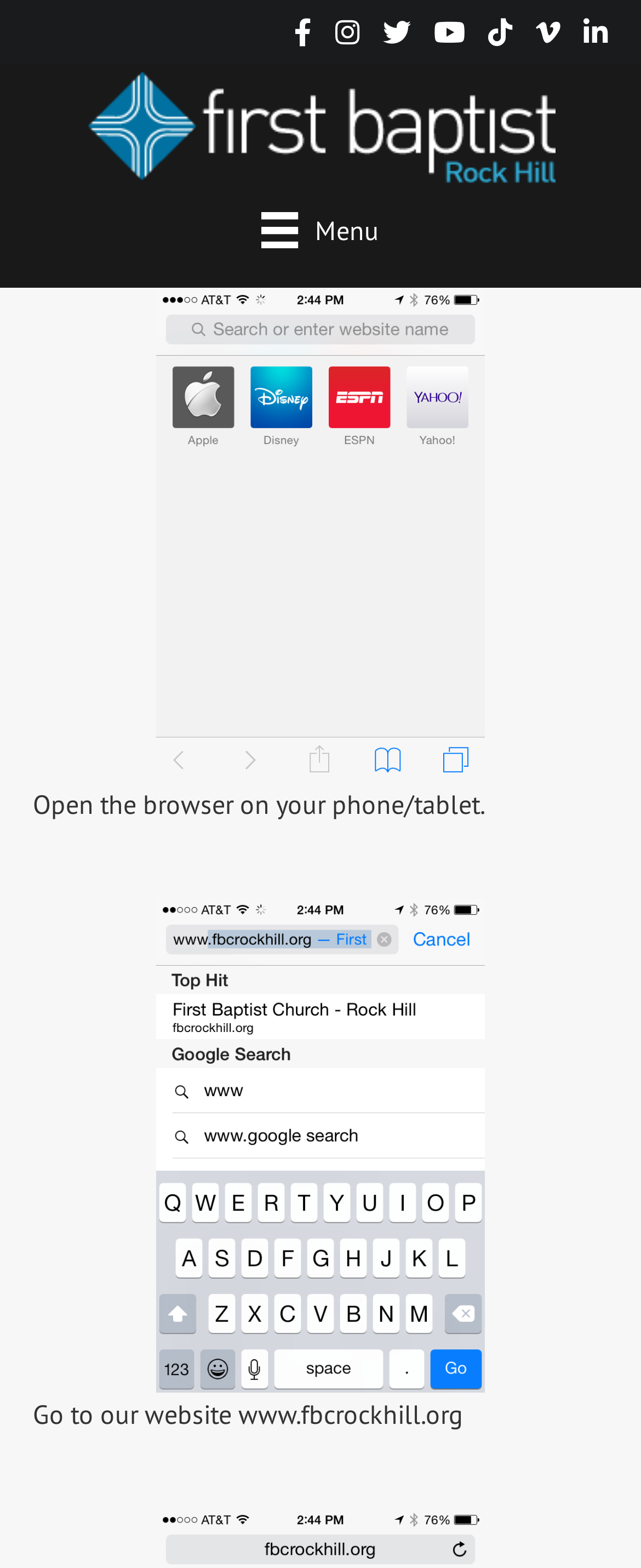How many steps are there to open the website on a phone?
Based on the screenshot, answer the question with a single word or phrase.

2